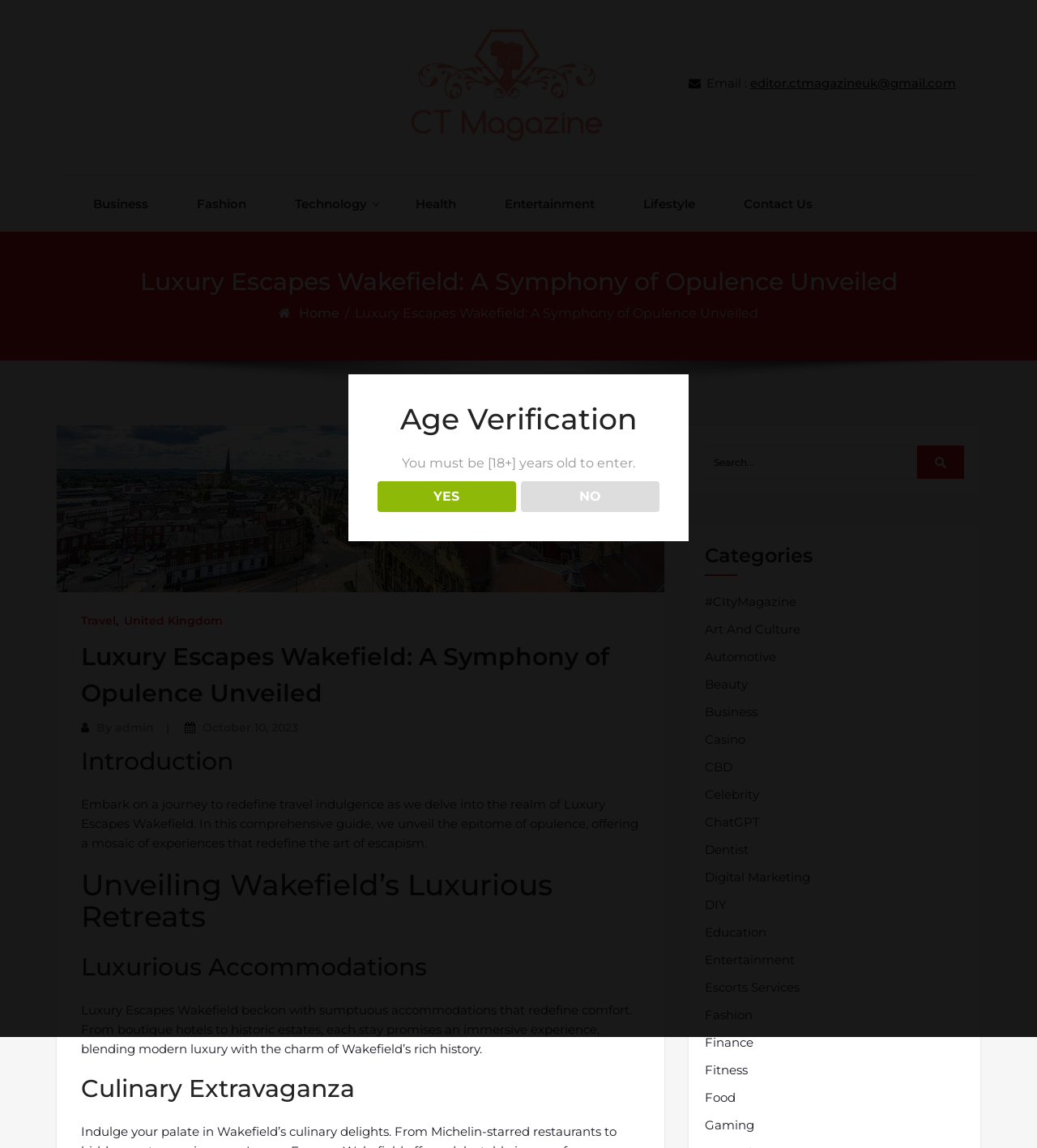Give a short answer using one word or phrase for the question:
What is the author of the article?

admin